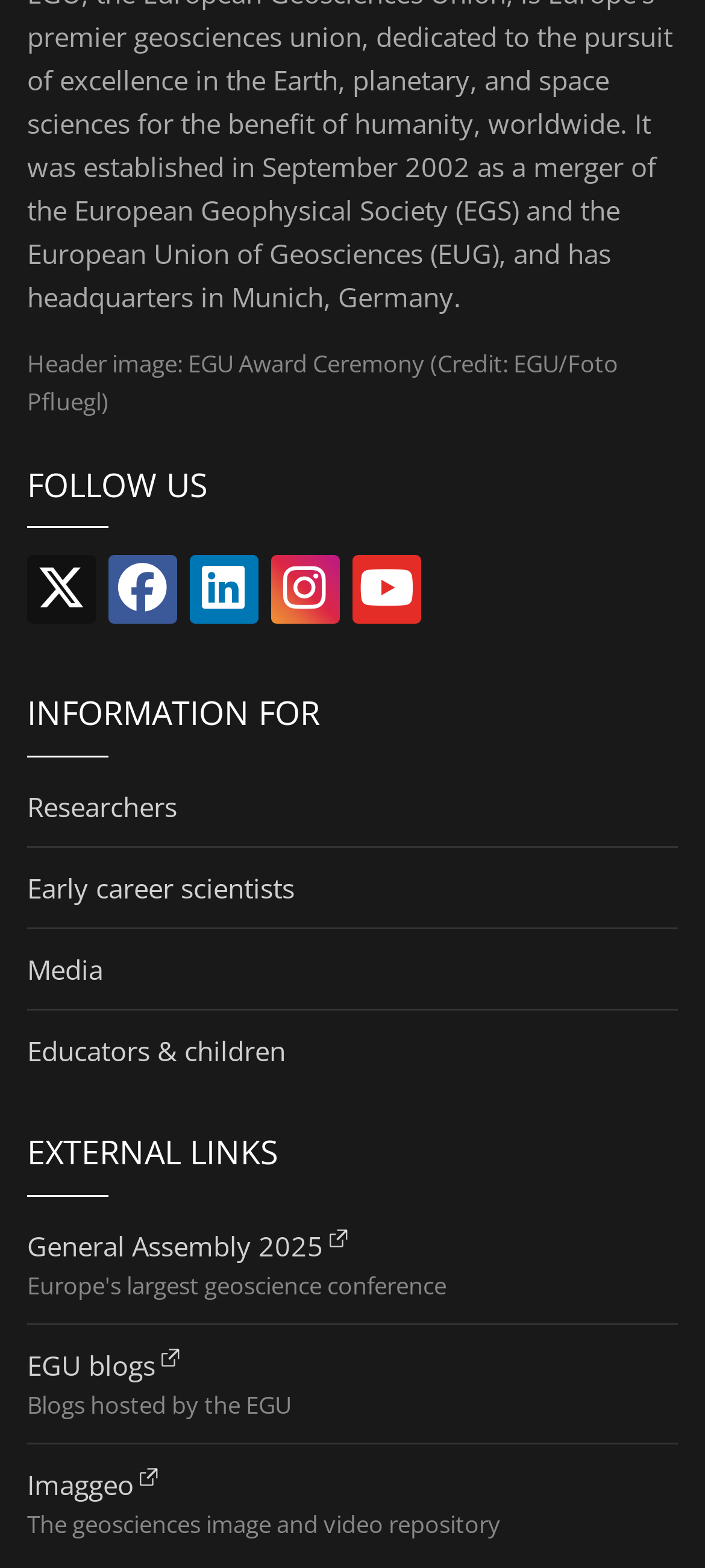Identify the bounding box coordinates of the region that should be clicked to execute the following instruction: "Get information for researchers".

[0.038, 0.502, 0.251, 0.525]